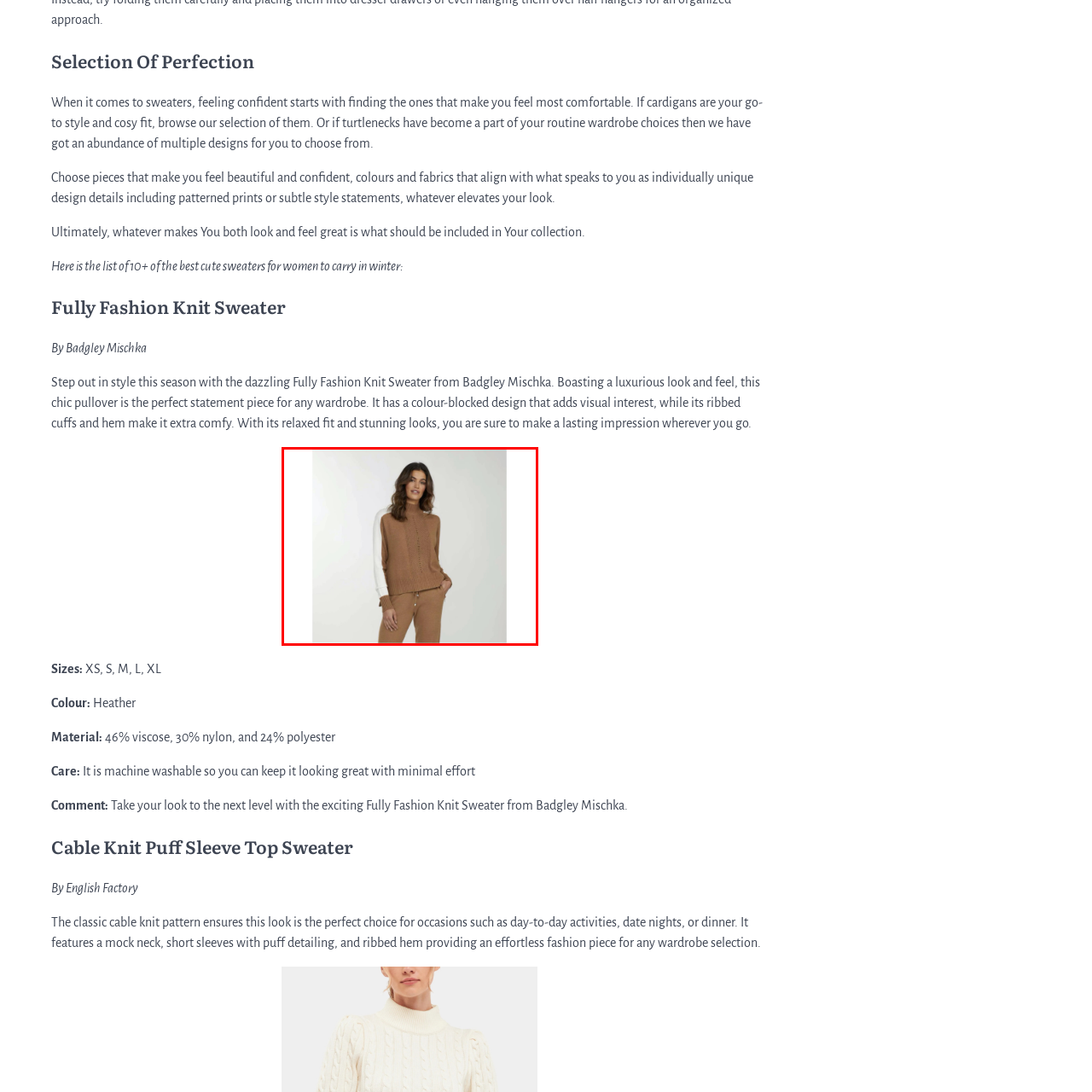Examine the portion of the image marked by the red rectangle, What is the occasion for which the sweater is suitable? Answer concisely using a single word or phrase.

Casual outings to polished events